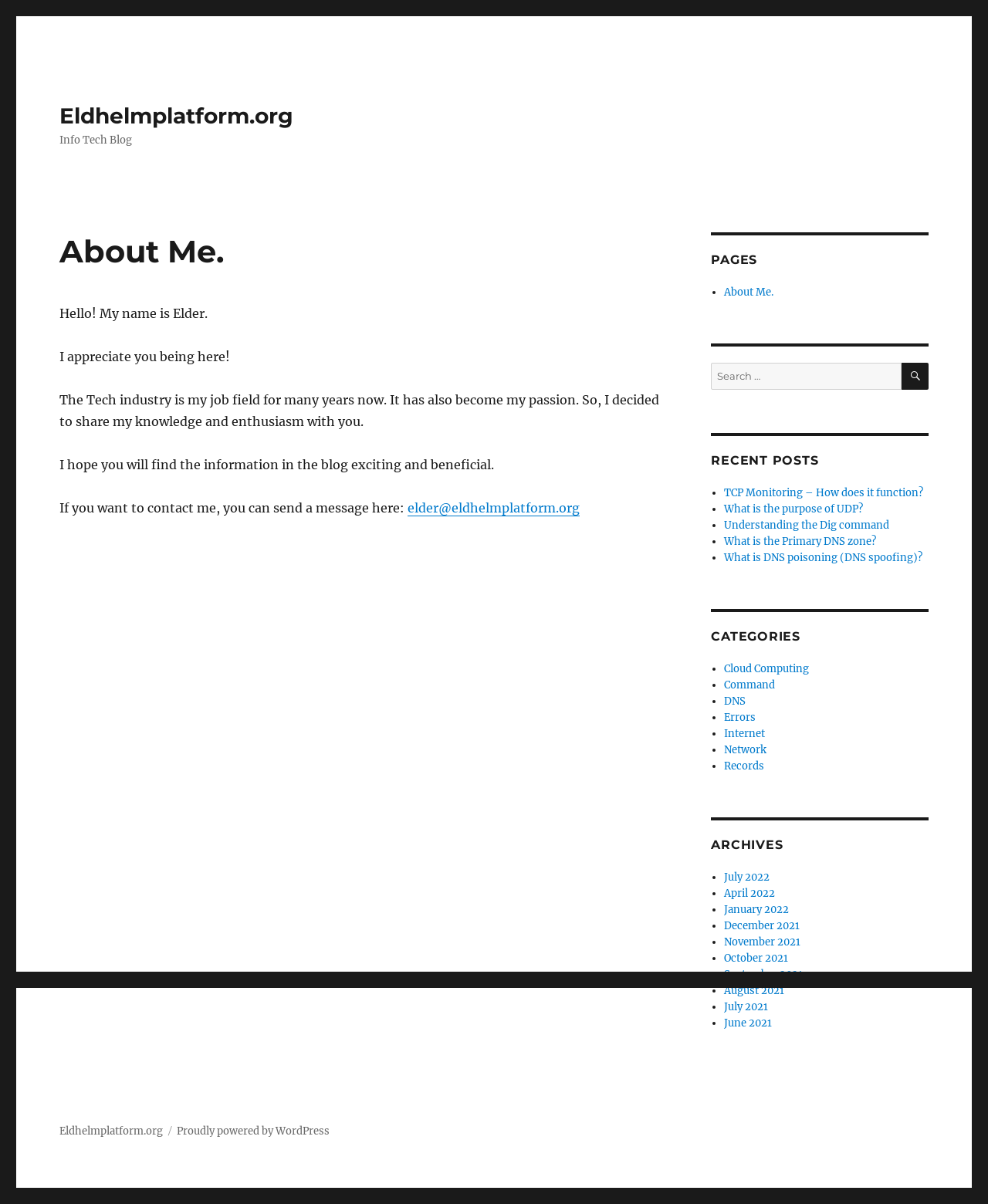What categories are available on the website? Examine the screenshot and reply using just one word or a brief phrase.

Cloud Computing, Command, DNS, etc.